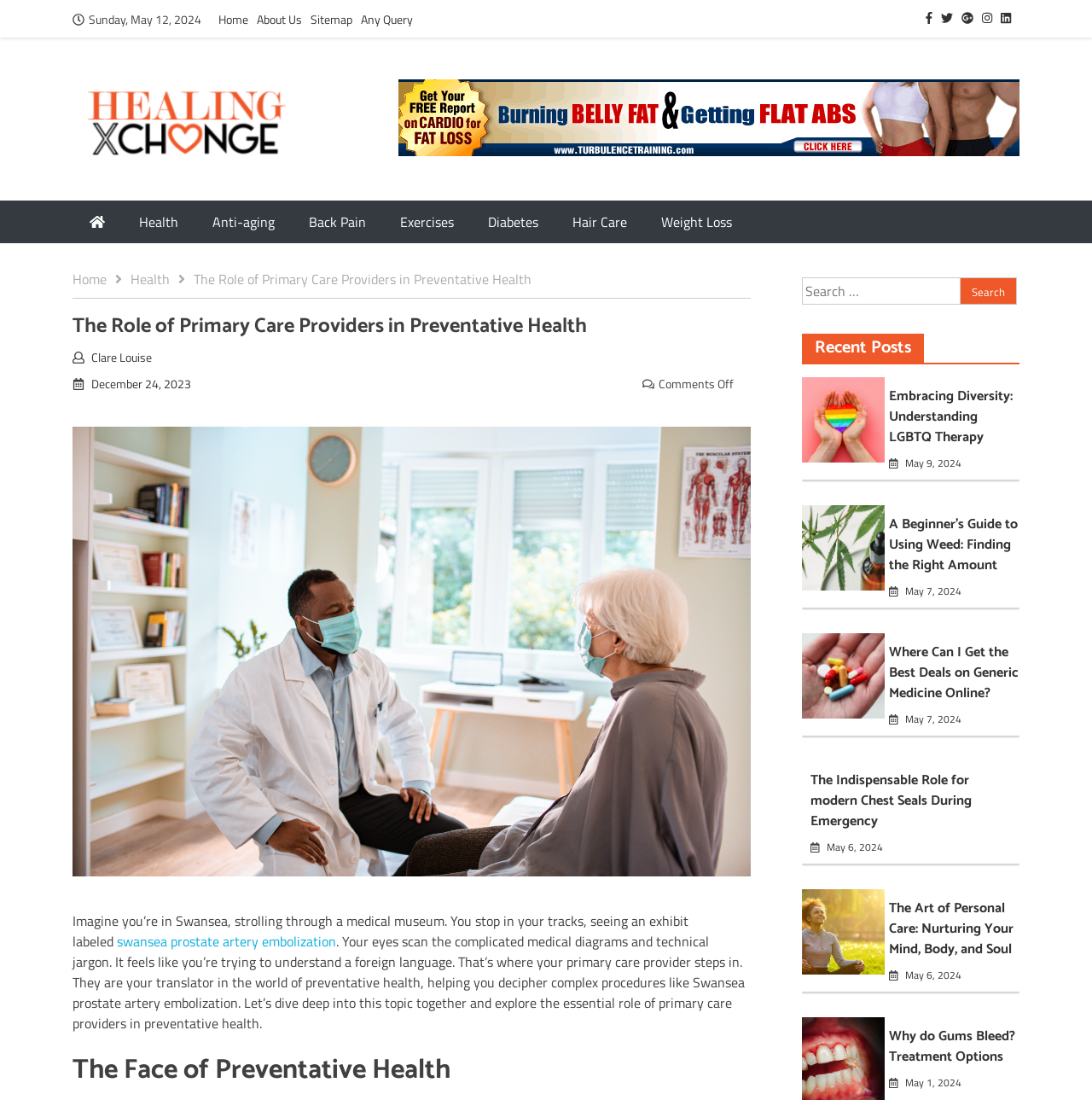Identify the bounding box coordinates of the specific part of the webpage to click to complete this instruction: "Check the clone with SSH information".

None